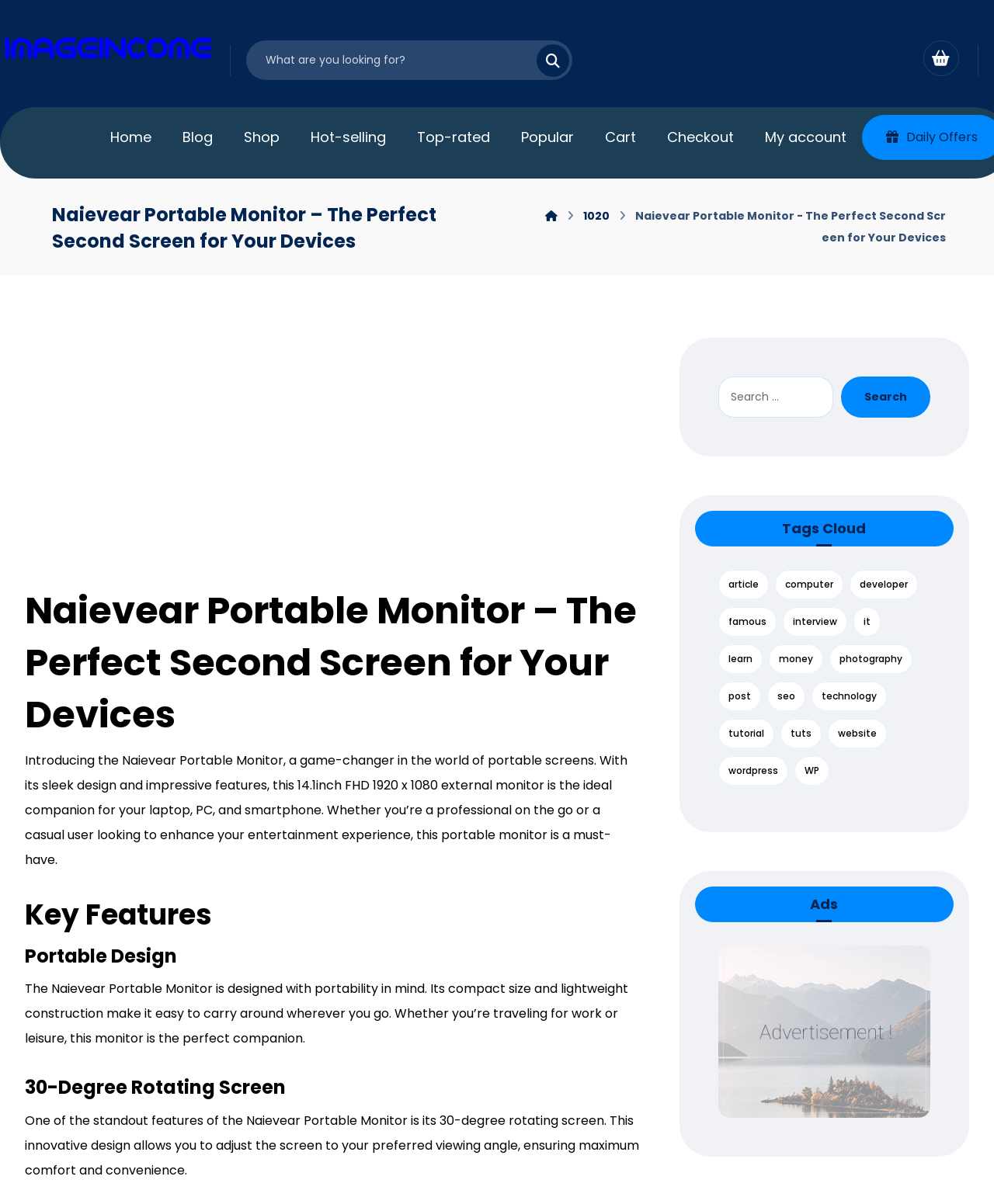Please provide a comprehensive response to the question based on the details in the image: How many items are in the 'Tags Cloud' section?

The number of items in the 'Tags Cloud' section can be found by counting the number of links in this section, which are labeled as 'article', 'computer', 'developer', and so on. There are 15 such links.